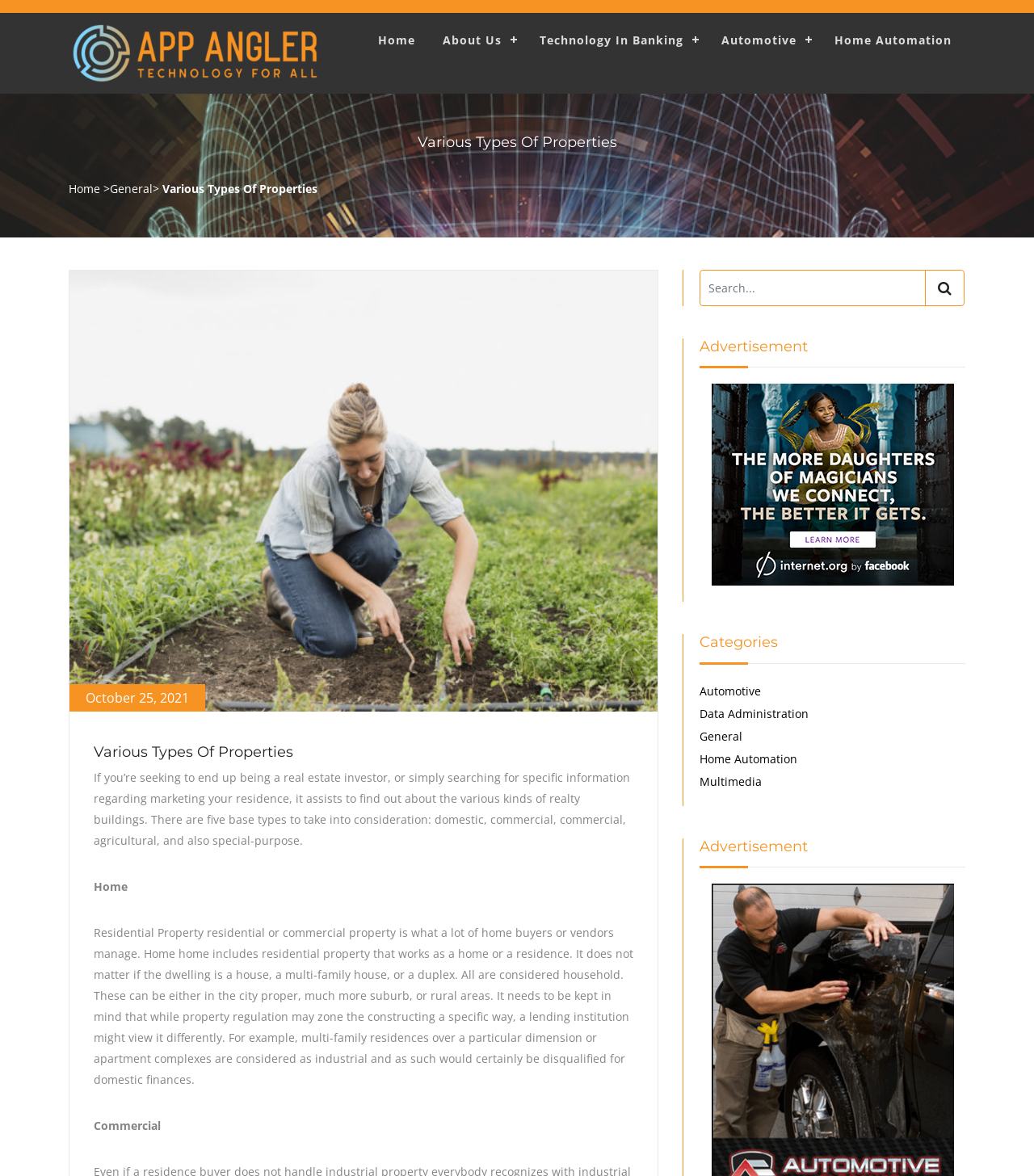Please determine the bounding box coordinates, formatted as (top-left x, top-left y, bottom-right x, bottom-right y), with all values as floating point numbers between 0 and 1. Identify the bounding box of the region described as: Home >

[0.066, 0.154, 0.106, 0.167]